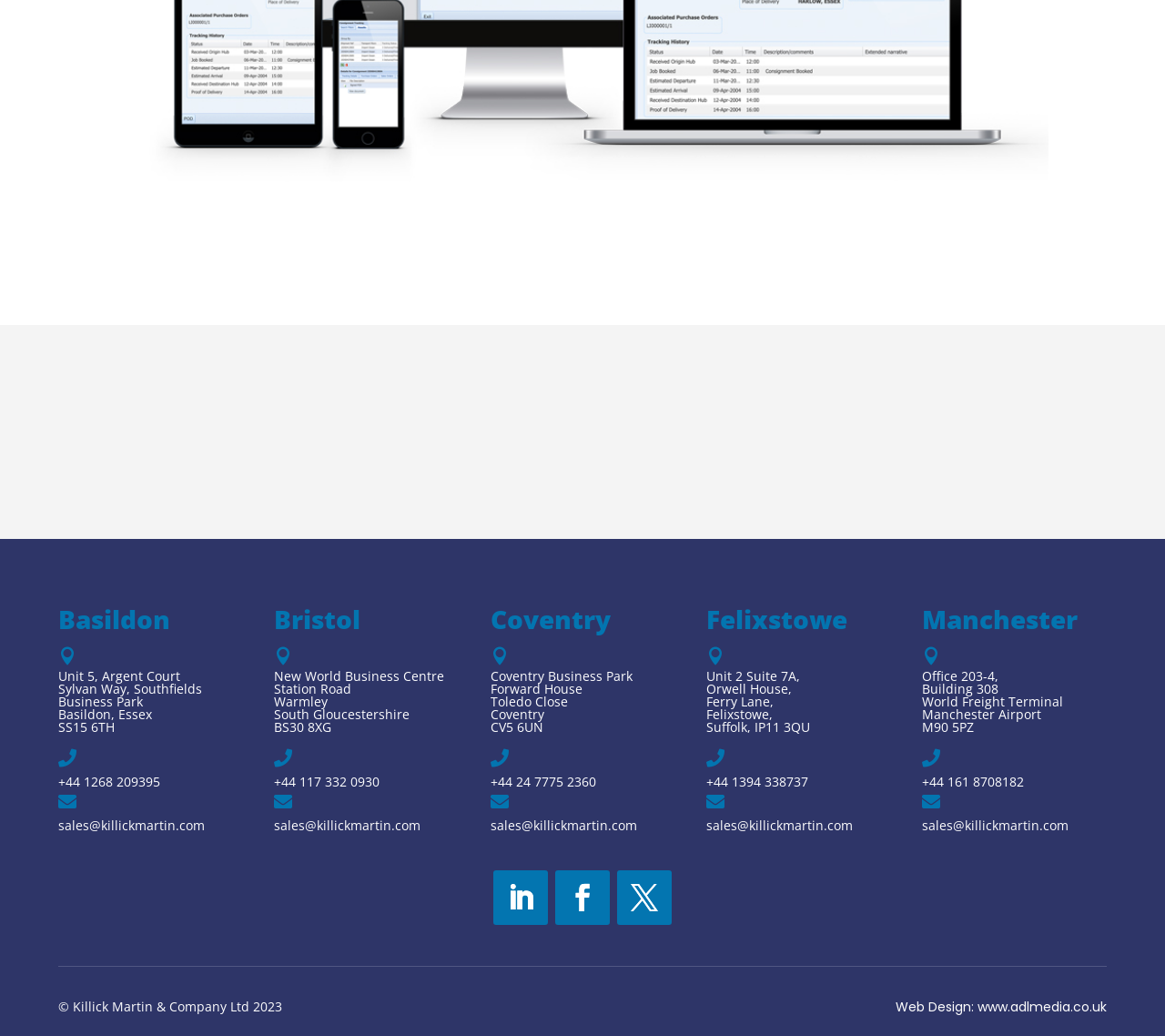Identify the bounding box coordinates of the clickable region to carry out the given instruction: "Call the Basildon office".

[0.05, 0.746, 0.138, 0.763]